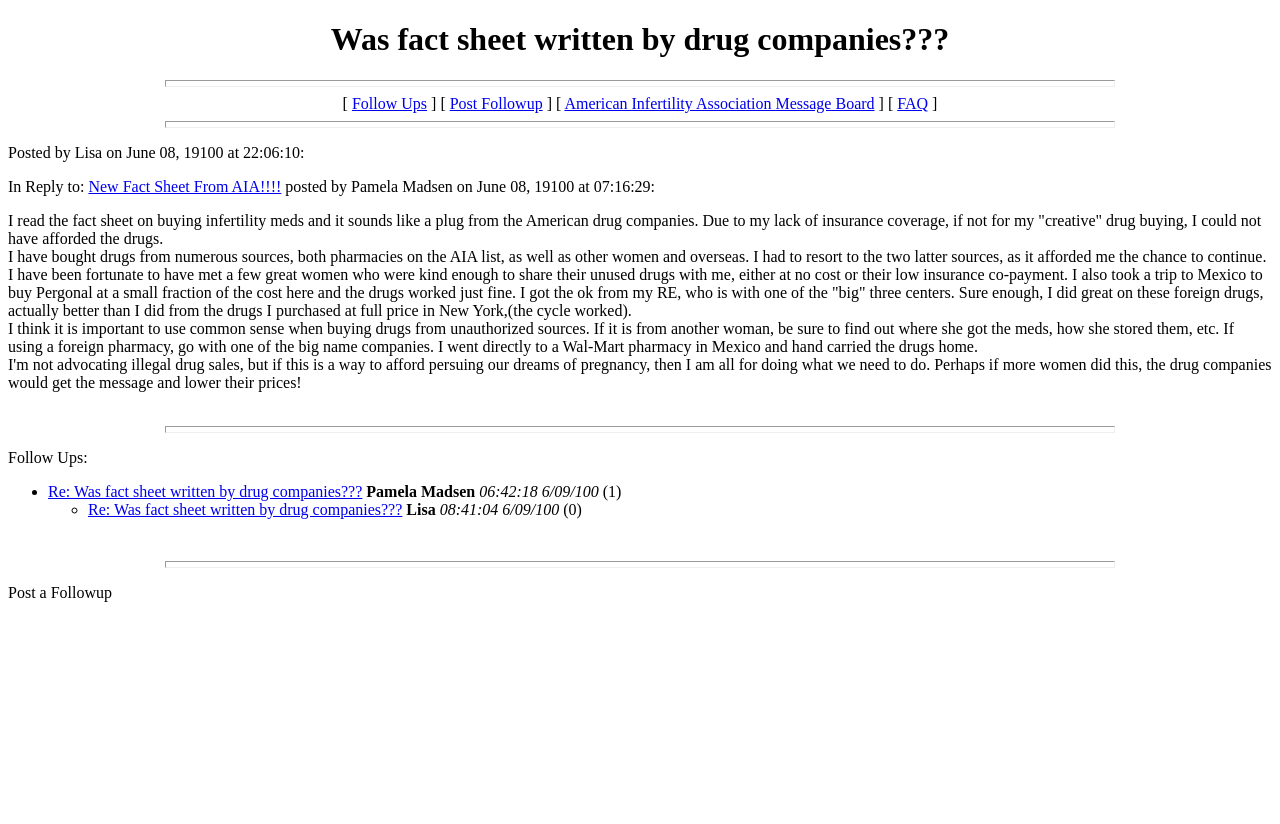Can you pinpoint the bounding box coordinates for the clickable element required for this instruction: "Click on 'Follow Ups'"? The coordinates should be four float numbers between 0 and 1, i.e., [left, top, right, bottom].

[0.275, 0.115, 0.334, 0.136]